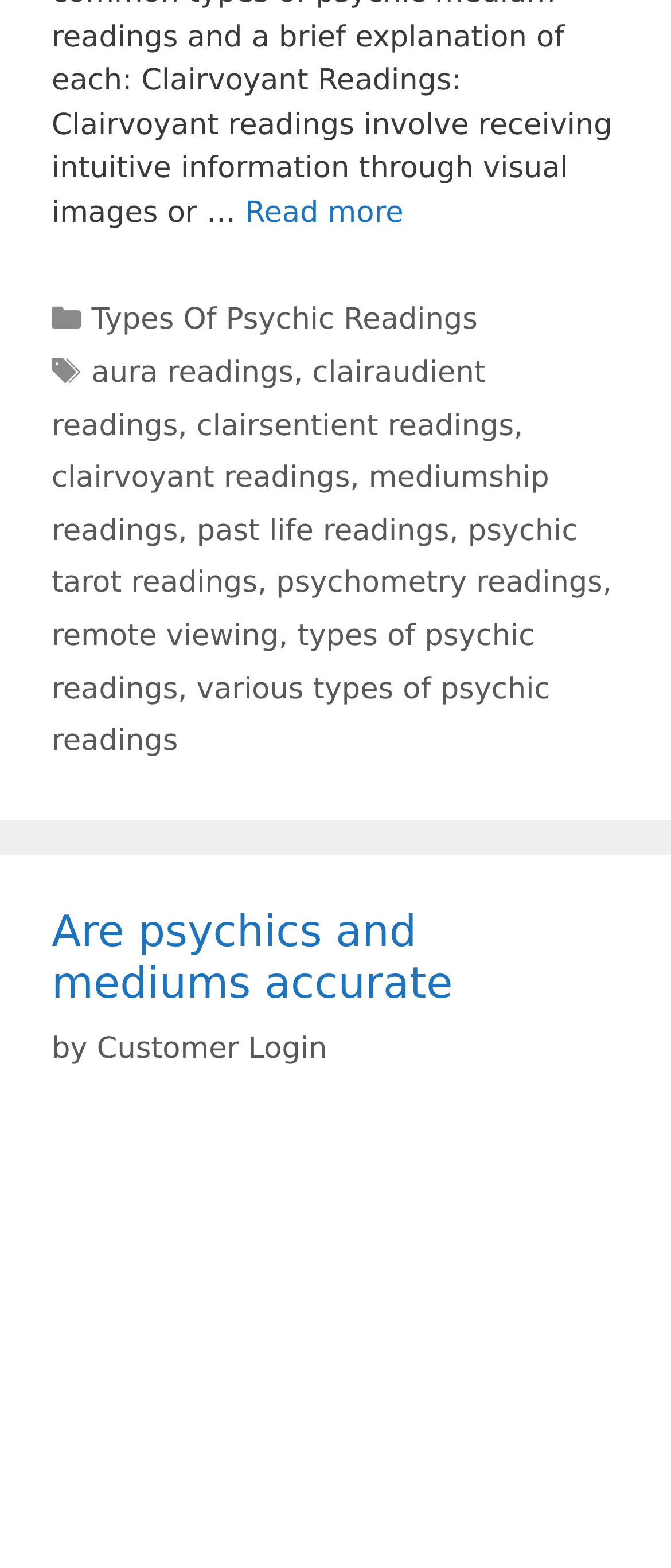Determine the bounding box coordinates of the region to click in order to accomplish the following instruction: "Read more about List of psychic and medium readings". Provide the coordinates as four float numbers between 0 and 1, specifically [left, top, right, bottom].

[0.365, 0.125, 0.601, 0.147]